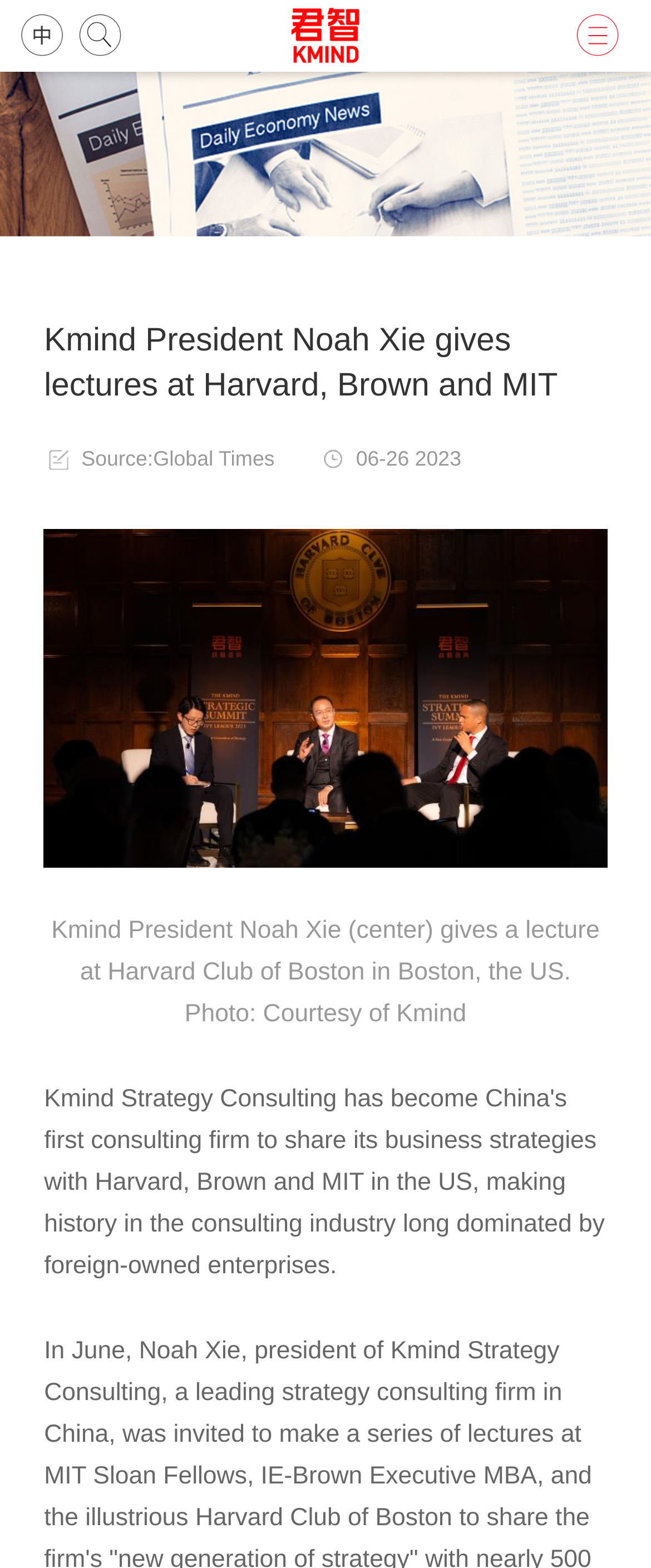Provide a brief response in the form of a single word or phrase:
What is the name of the company?

Kmind